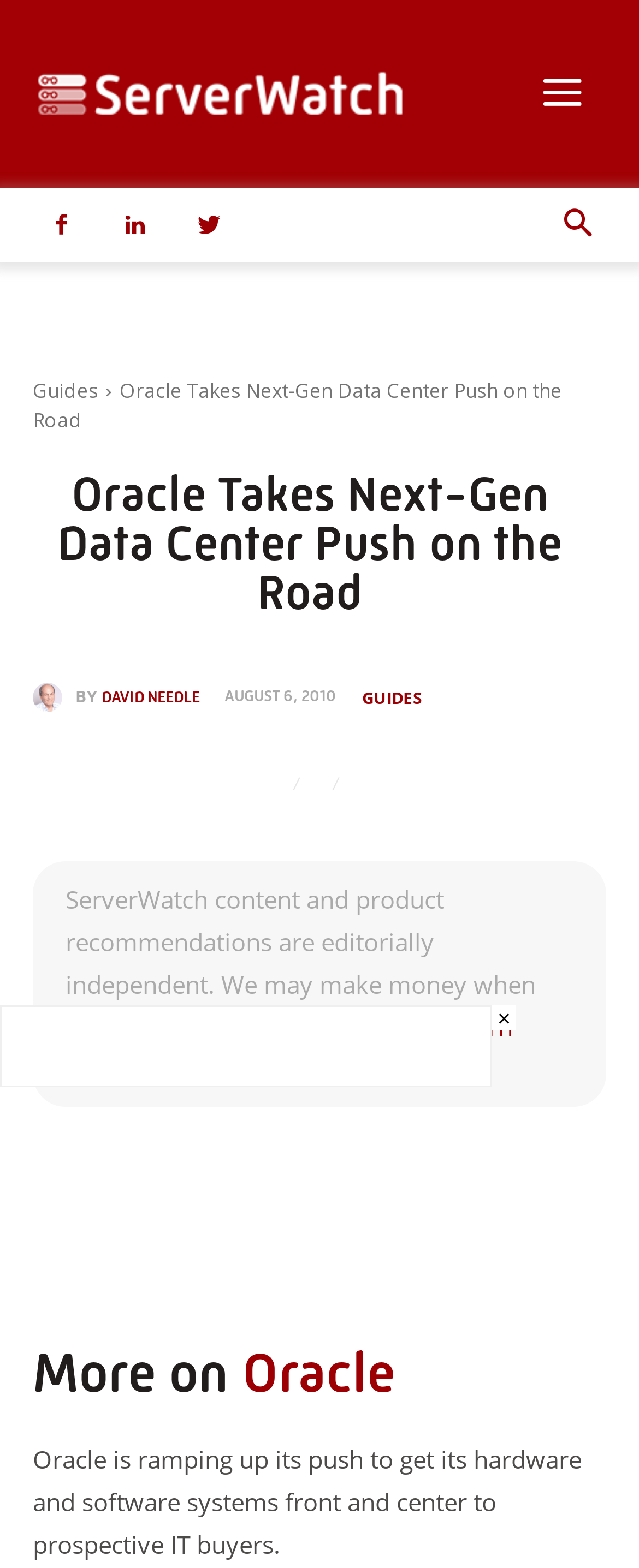Determine the bounding box coordinates of the region that needs to be clicked to achieve the task: "Click the Oracle logo".

[0.051, 0.021, 0.635, 0.099]